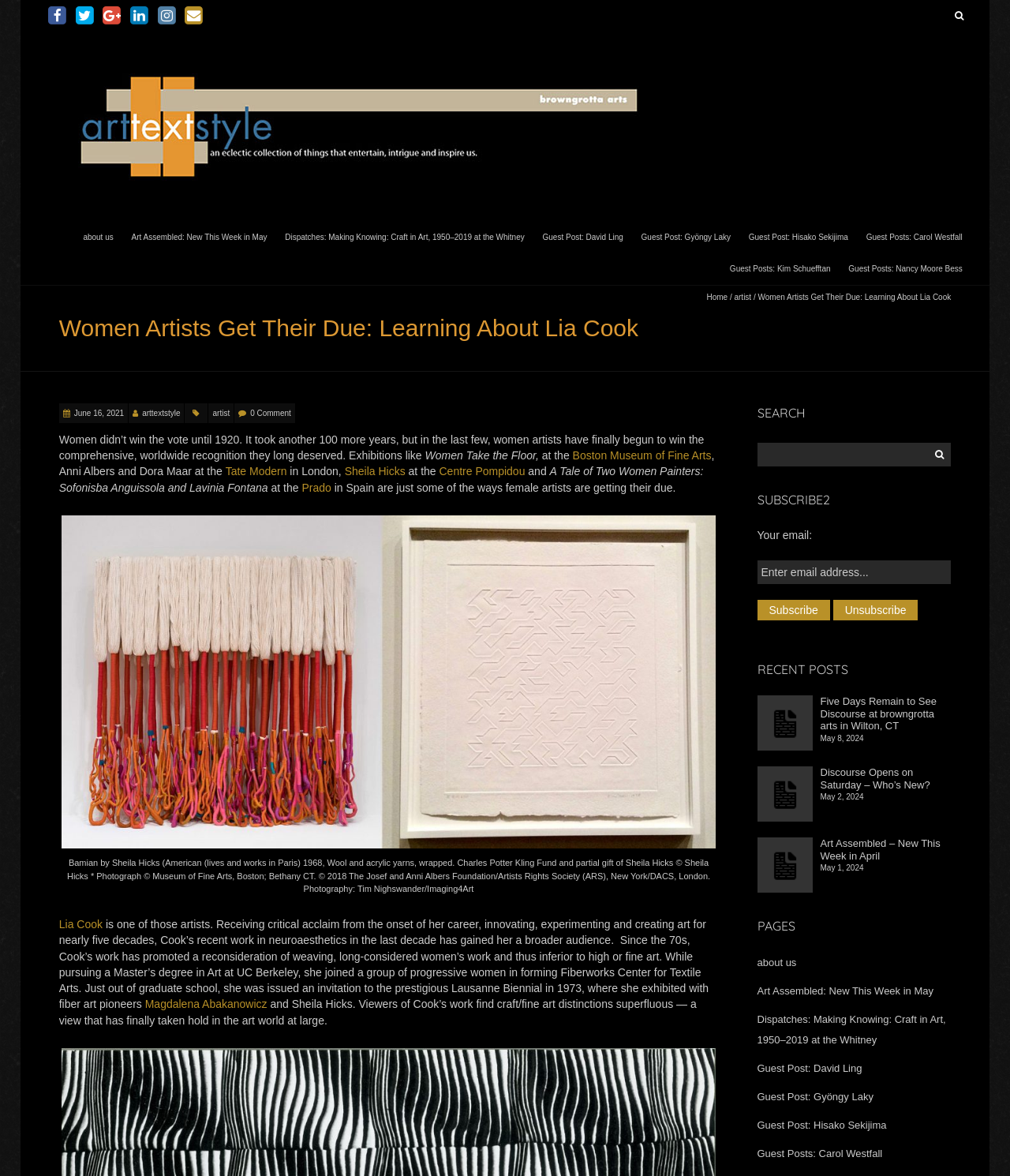Using the information from the screenshot, answer the following question thoroughly:
What is the name of the museum mentioned in the article?

The article mentions the name 'Boston Museum of Fine Arts' as one of the museums where exhibitions like 'Women Take the Floor' are held, which is a recognition of women artists.